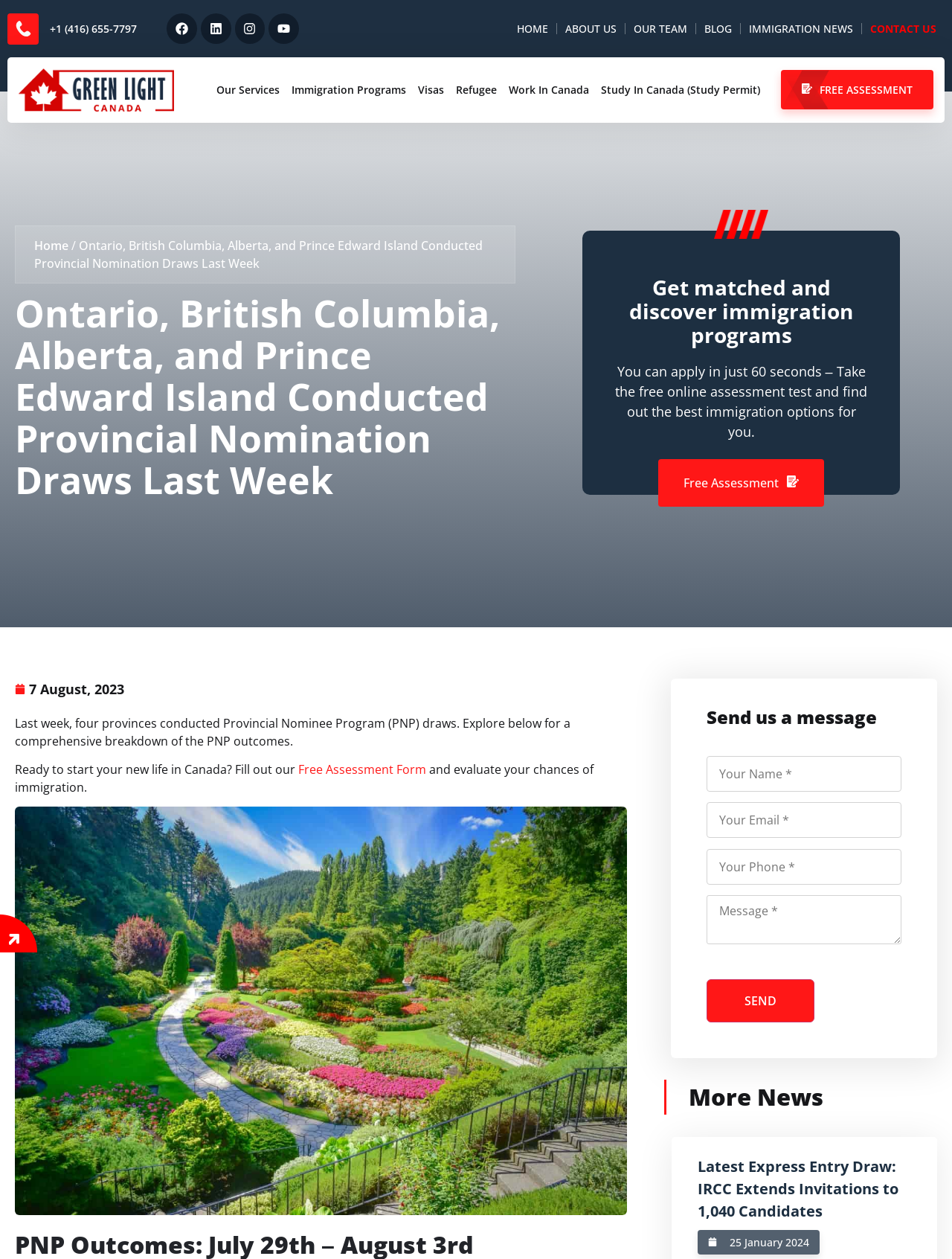Indicate the bounding box coordinates of the element that needs to be clicked to satisfy the following instruction: "Click the 'FREE ASSESSMENT' button". The coordinates should be four float numbers between 0 and 1, i.e., [left, top, right, bottom].

[0.82, 0.056, 0.98, 0.087]